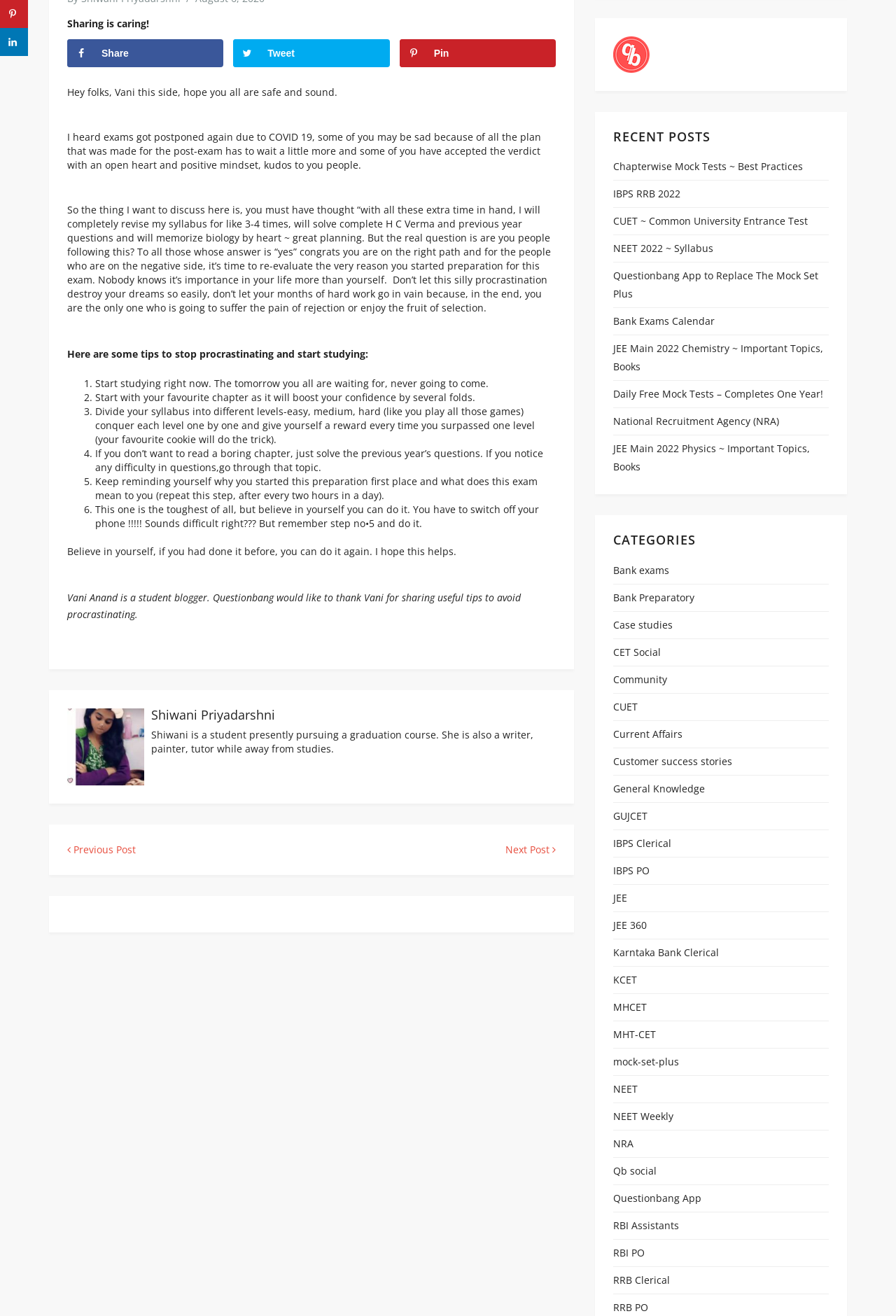Using the description "Tweet", predict the bounding box of the relevant HTML element.

[0.26, 0.03, 0.435, 0.051]